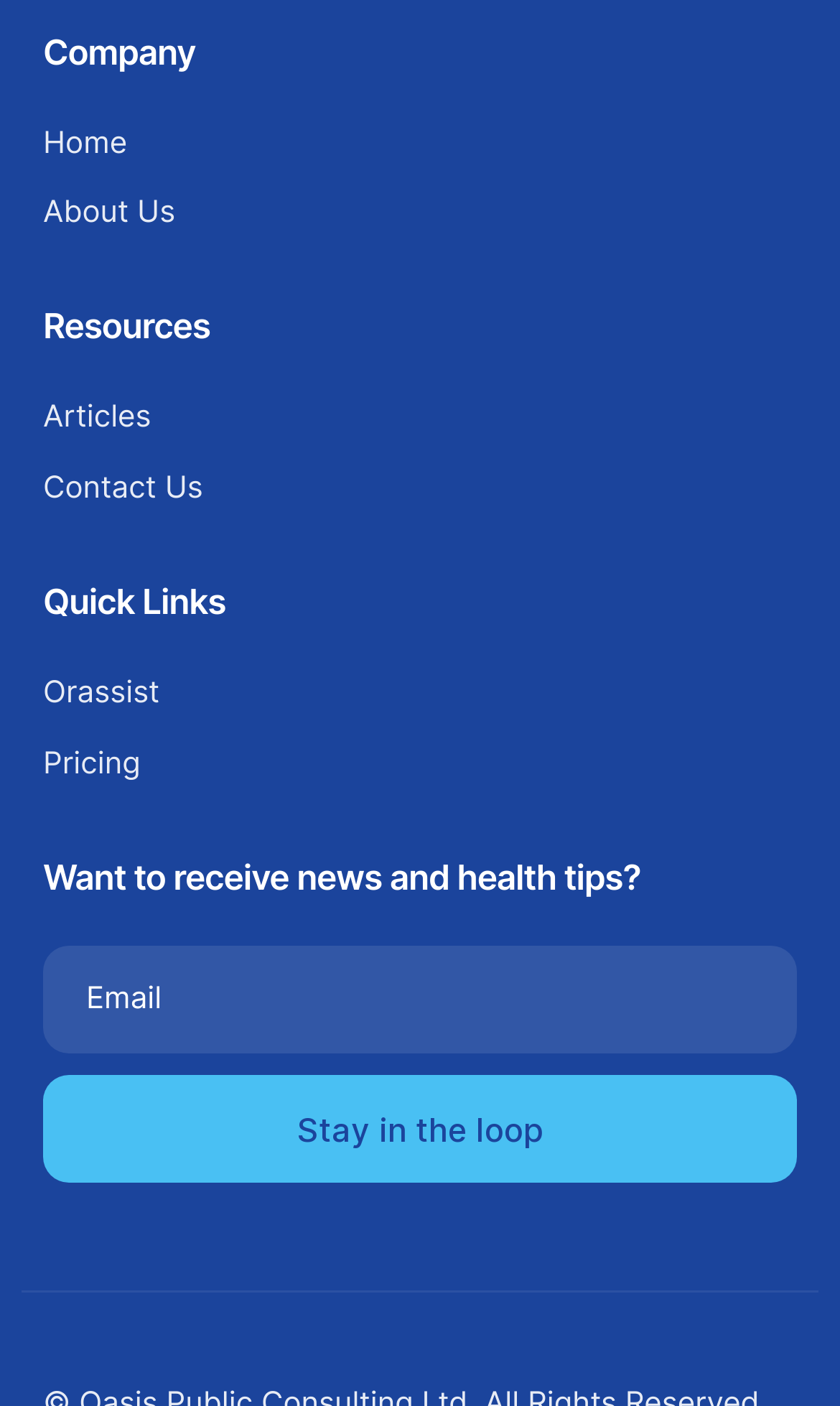Answer the following query concisely with a single word or phrase:
How many links are there in the 'Resources' section?

2